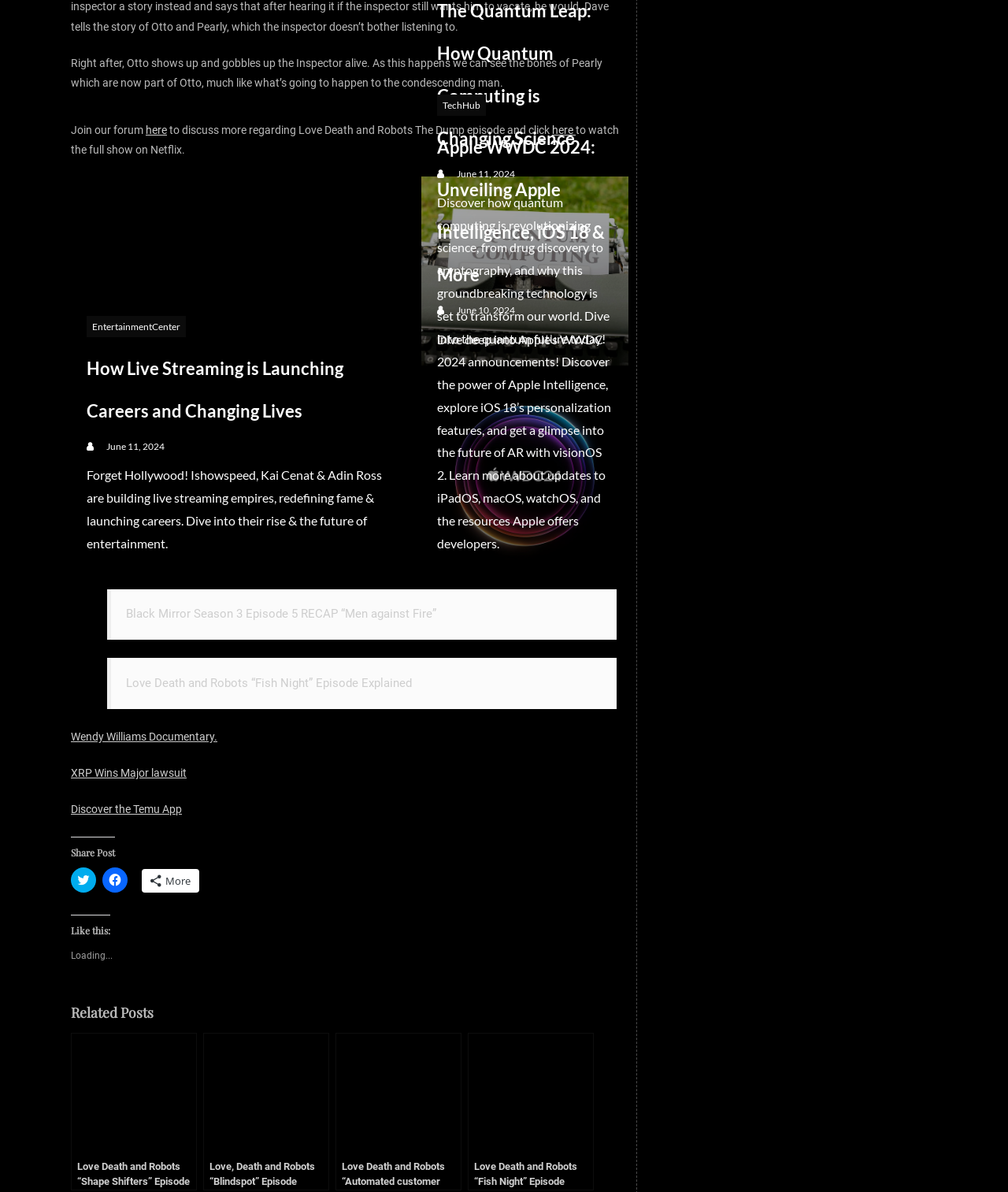Determine the bounding box for the UI element as described: "here". The coordinates should be represented as four float numbers between 0 and 1, formatted as [left, top, right, bottom].

[0.548, 0.104, 0.571, 0.114]